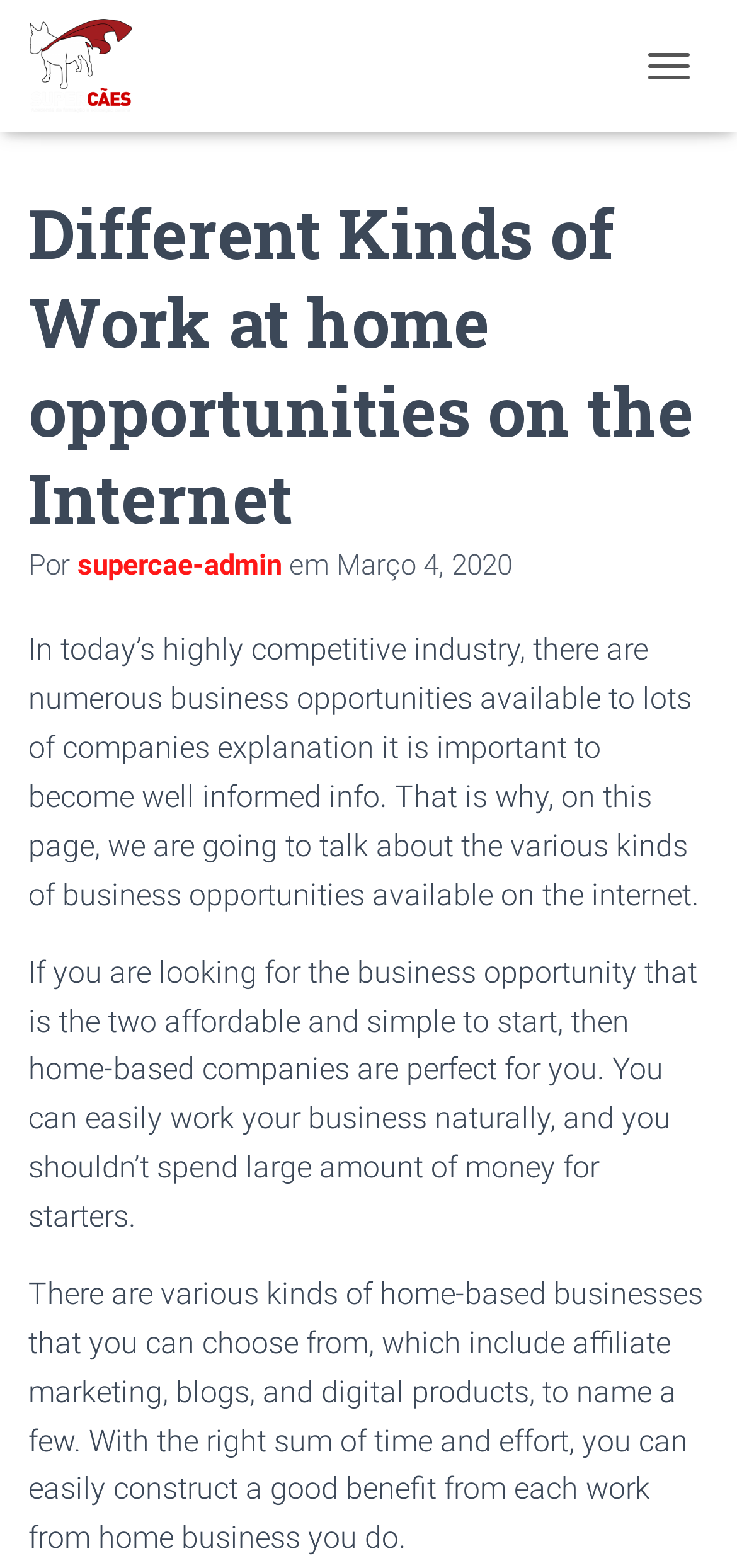Provide the bounding box coordinates of the UI element that matches the description: "Alternar a navegação".

[0.854, 0.023, 0.962, 0.061]